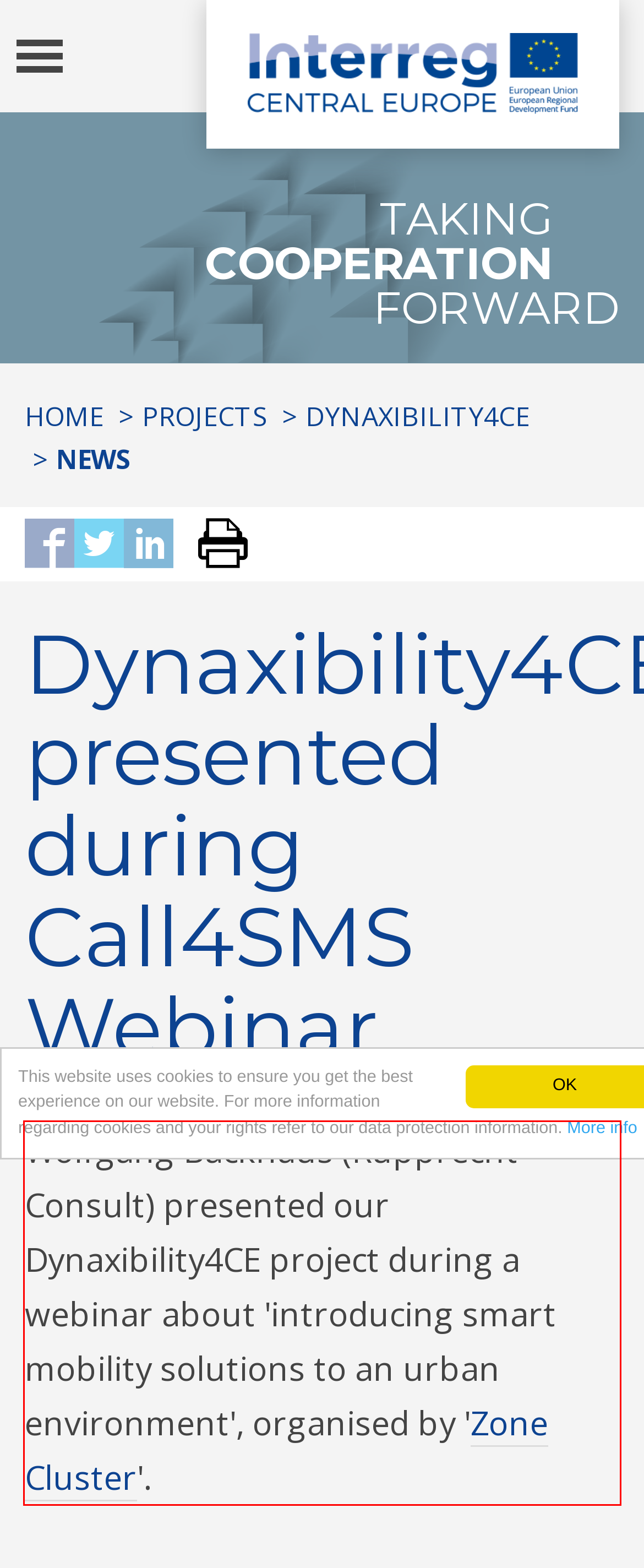Within the screenshot of the webpage, locate the red bounding box and use OCR to identify and provide the text content inside it.

Wolfgang Backhaus (Rupprecht Consult) presented our Dynaxibility4CE project during a webinar about 'introducing smart mobility solutions to an urban environment', organised by 'Zone Cluster'.